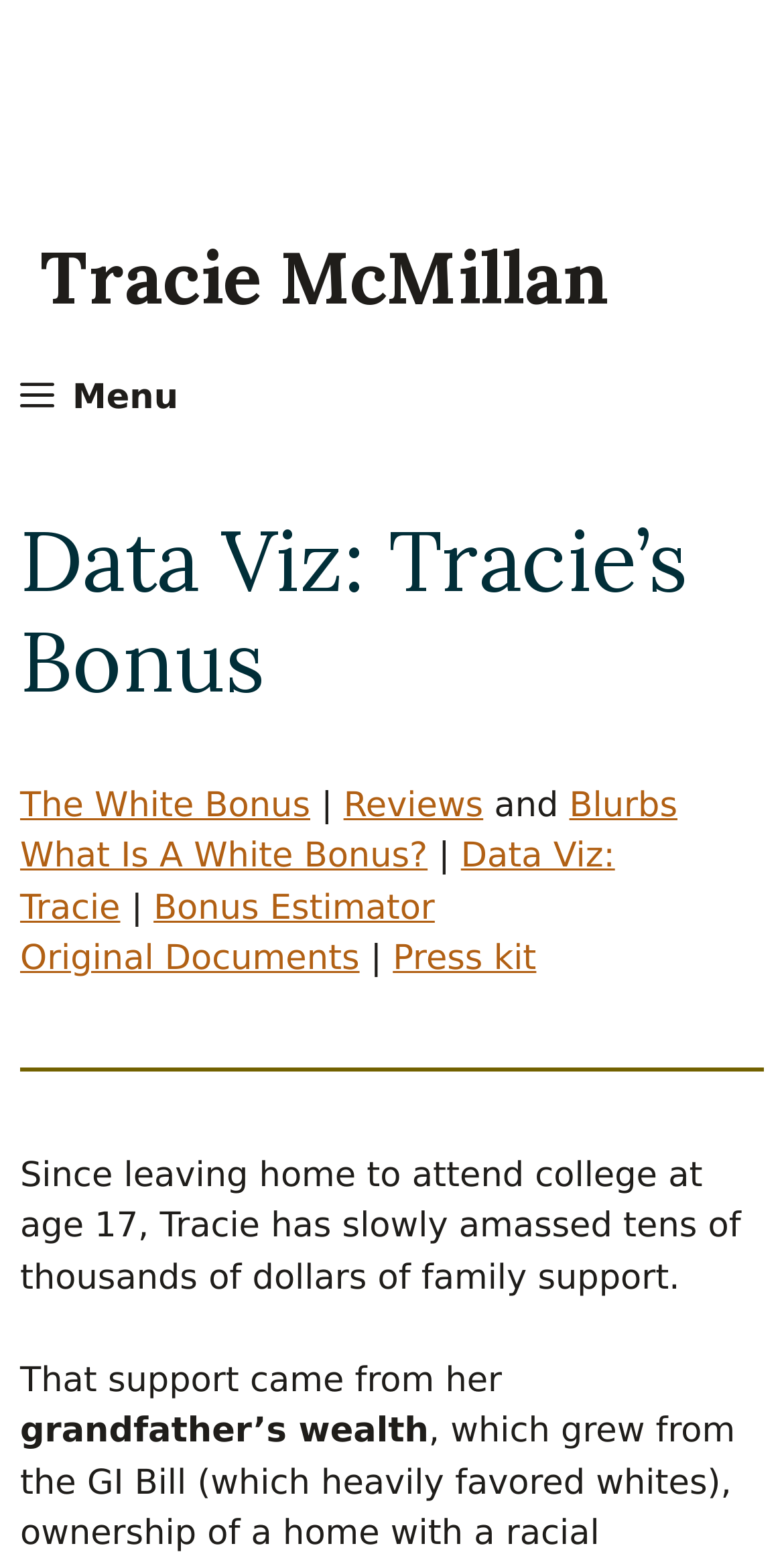Please identify the bounding box coordinates of the element I need to click to follow this instruction: "Read reviews".

[0.602, 0.06, 0.738, 0.079]